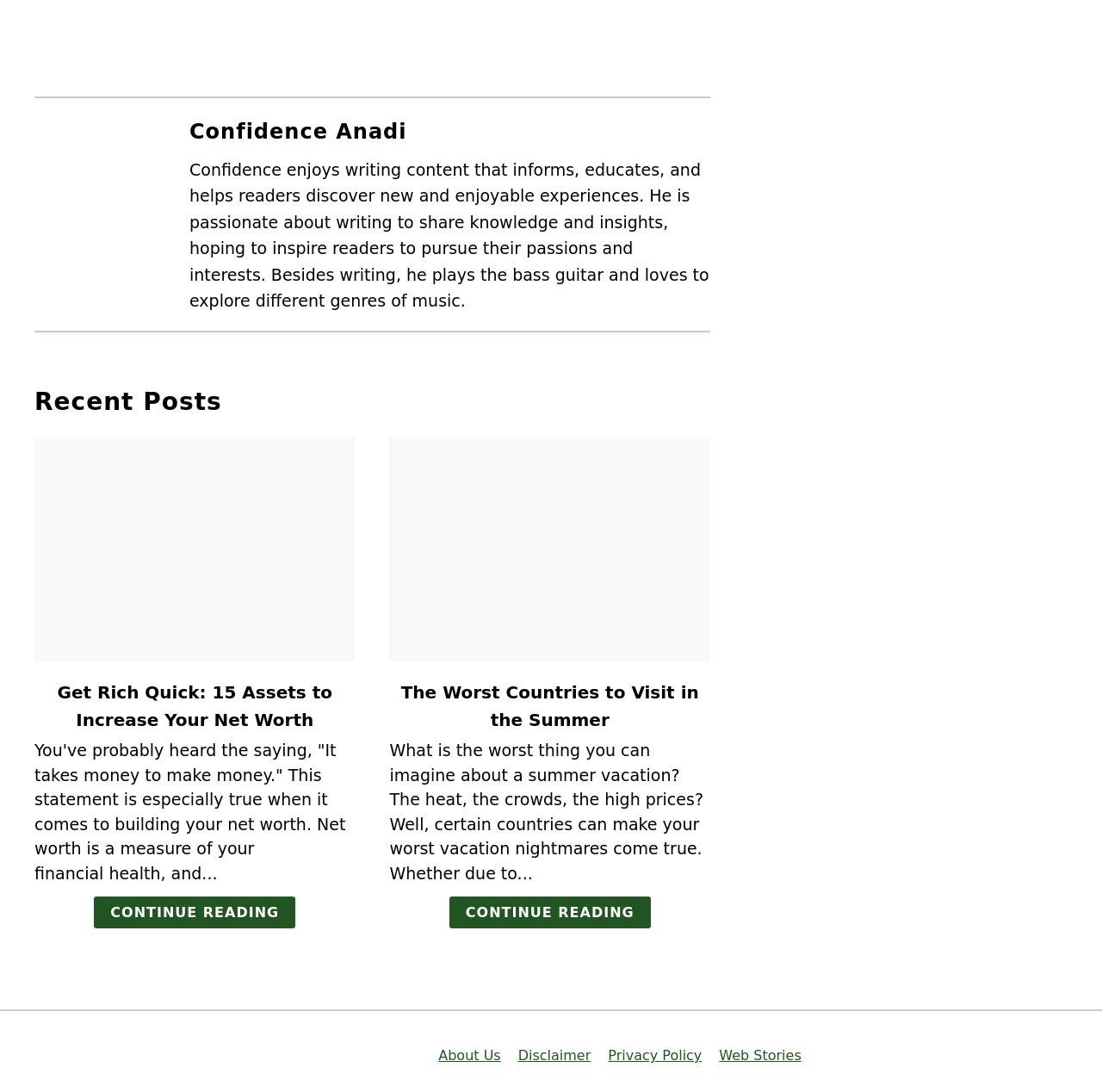Find and specify the bounding box coordinates that correspond to the clickable region for the instruction: "View recent post about getting rich quick".

[0.031, 0.401, 0.322, 0.606]